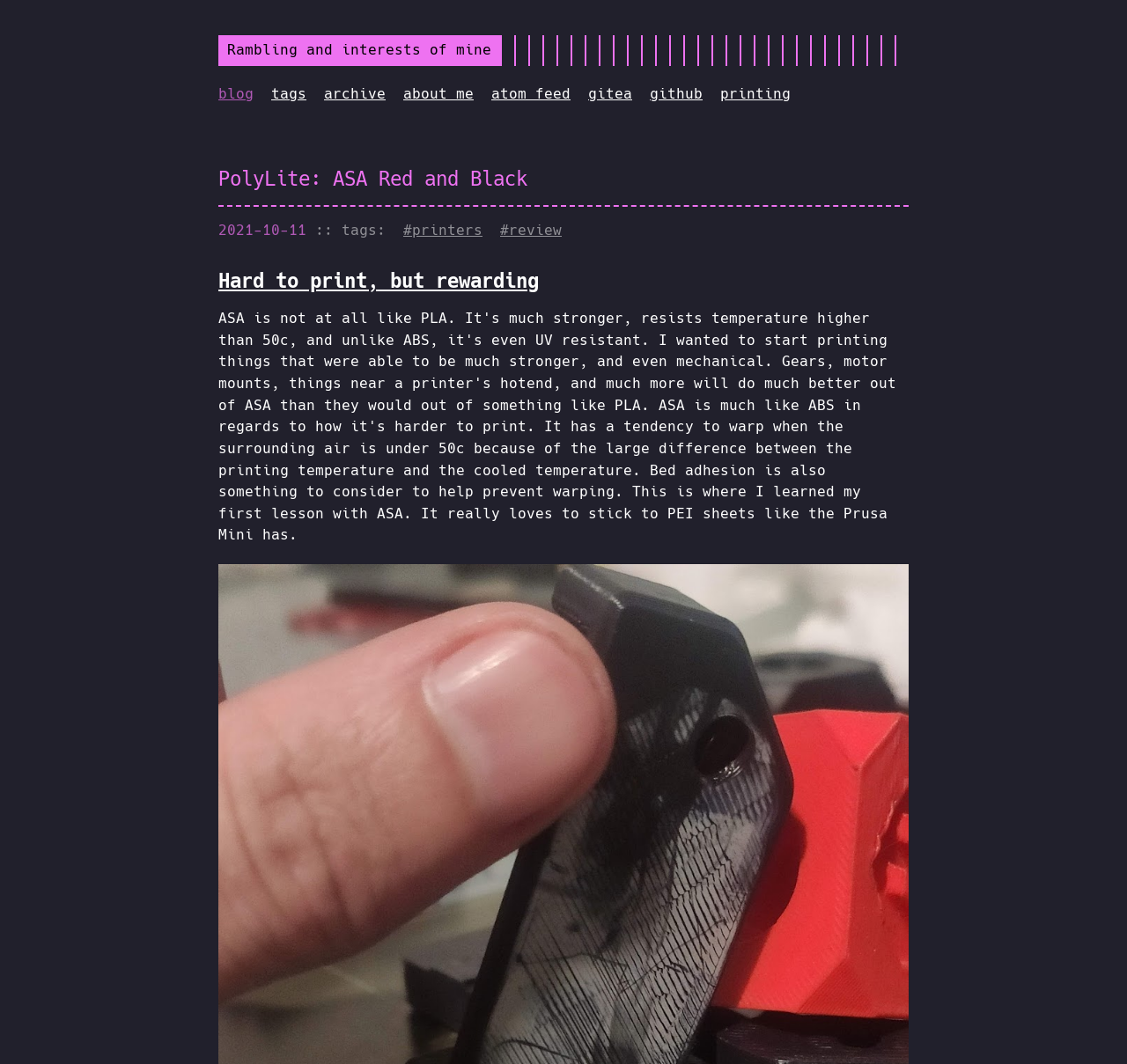Please determine the bounding box coordinates of the clickable area required to carry out the following instruction: "read about PolyLite: ASA Red and Black". The coordinates must be four float numbers between 0 and 1, represented as [left, top, right, bottom].

[0.194, 0.157, 0.468, 0.181]